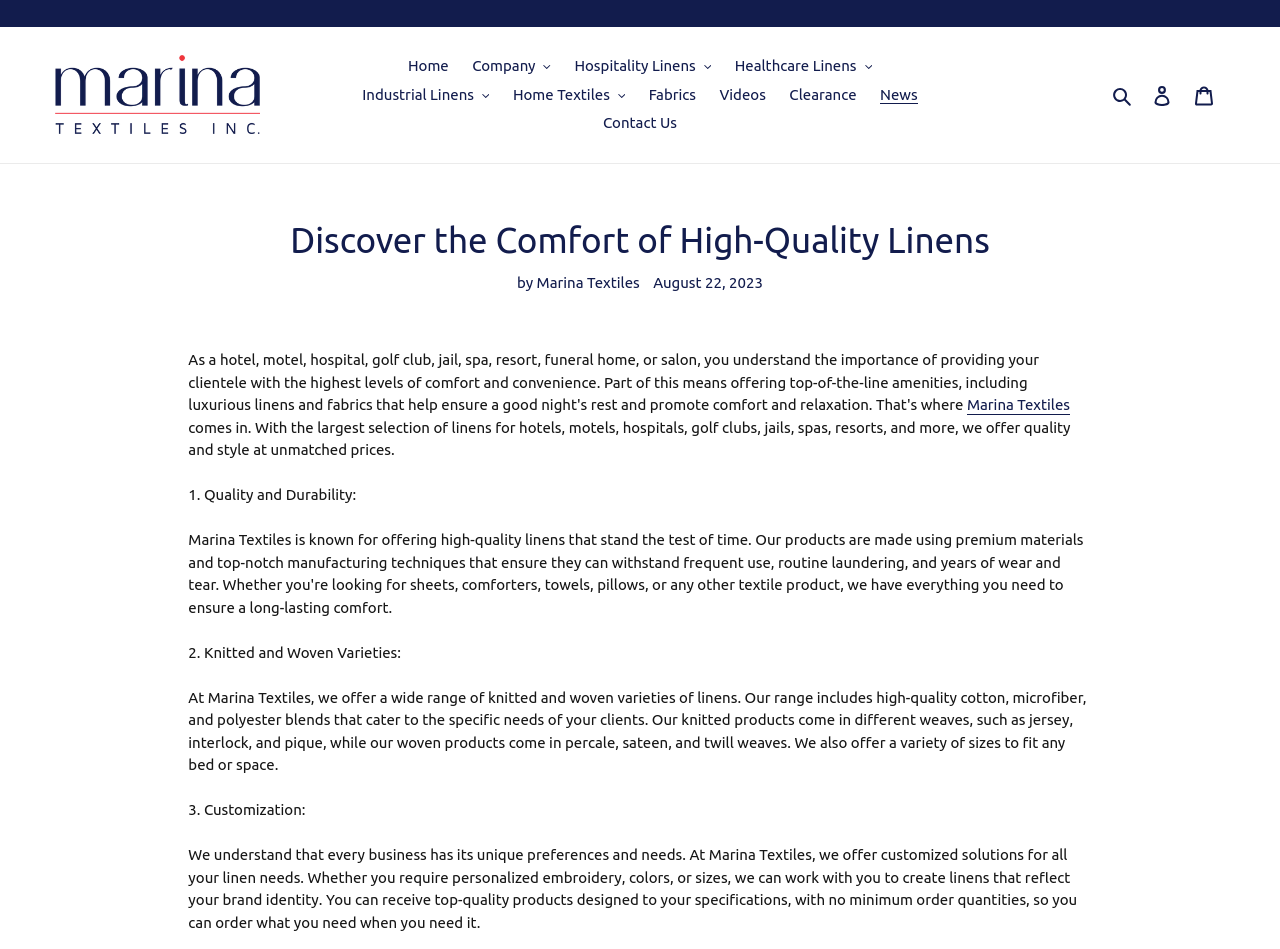What is the purpose of Marina Textiles' products?
Based on the image, provide a one-word or brief-phrase response.

Comfort and convenience